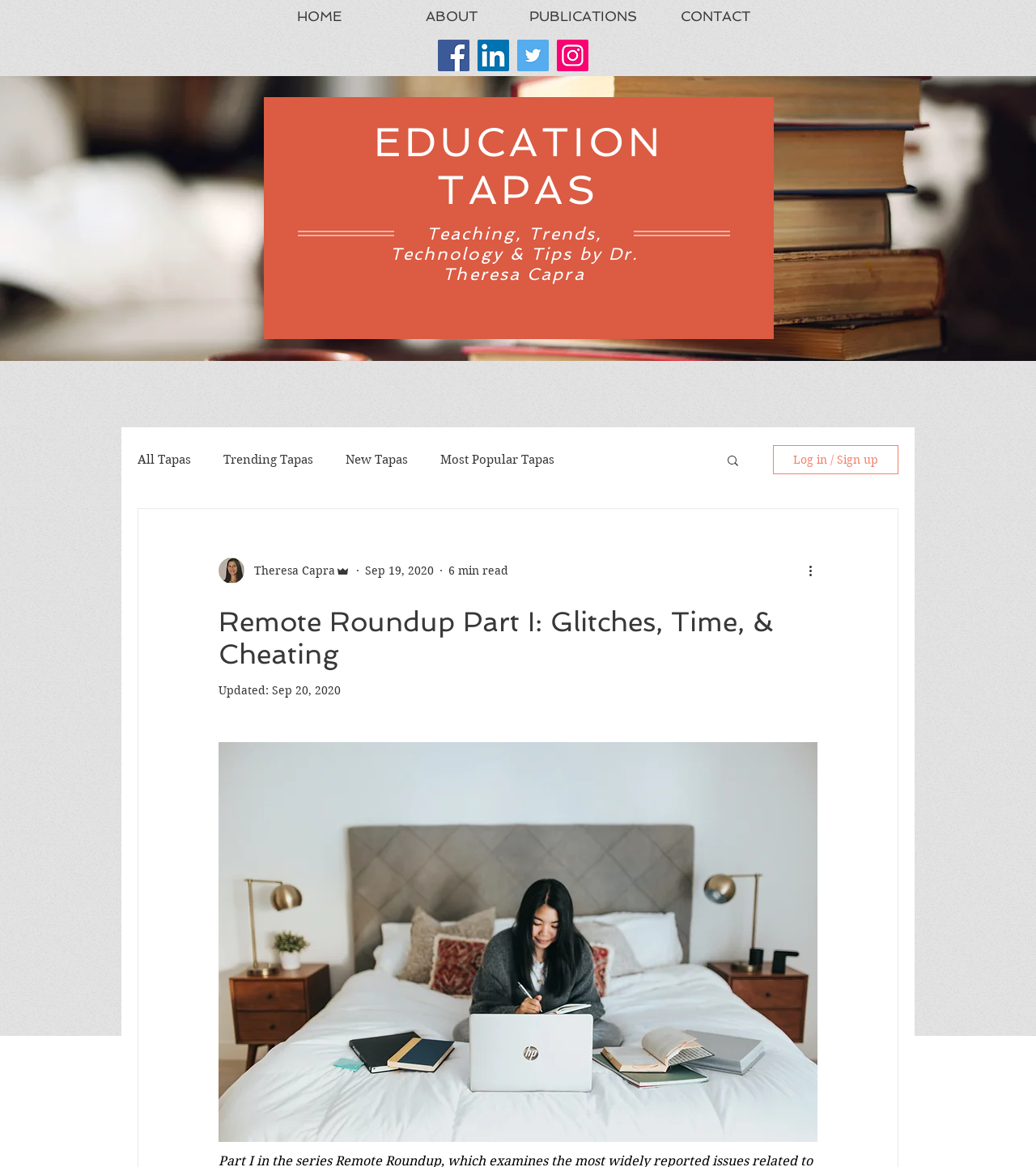Find and specify the bounding box coordinates that correspond to the clickable region for the instruction: "view all tapas".

[0.133, 0.388, 0.184, 0.4]